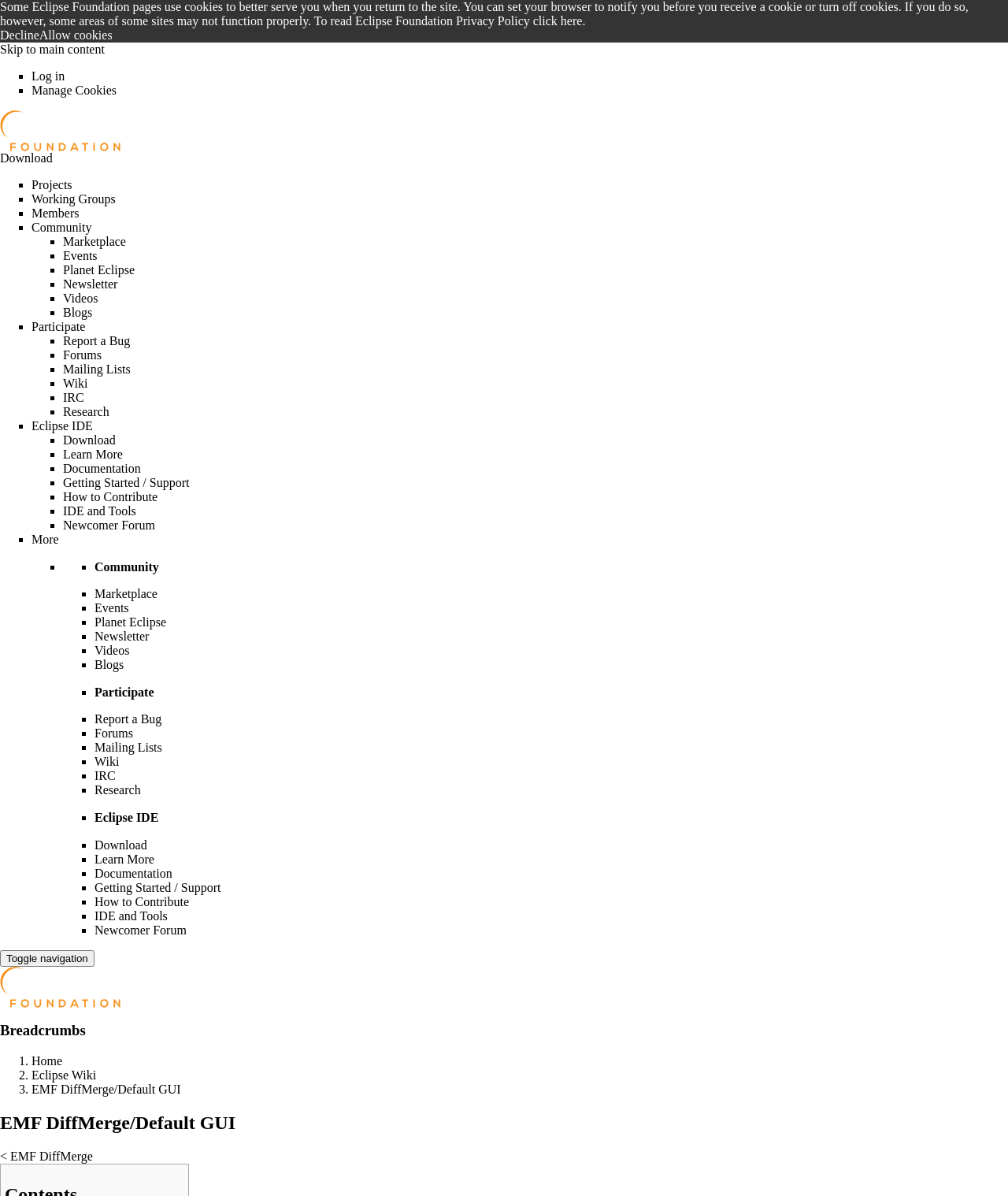Answer the question below with a single word or a brief phrase: 
What are the main categories listed on the webpage?

Projects, Working Groups, Members, Community